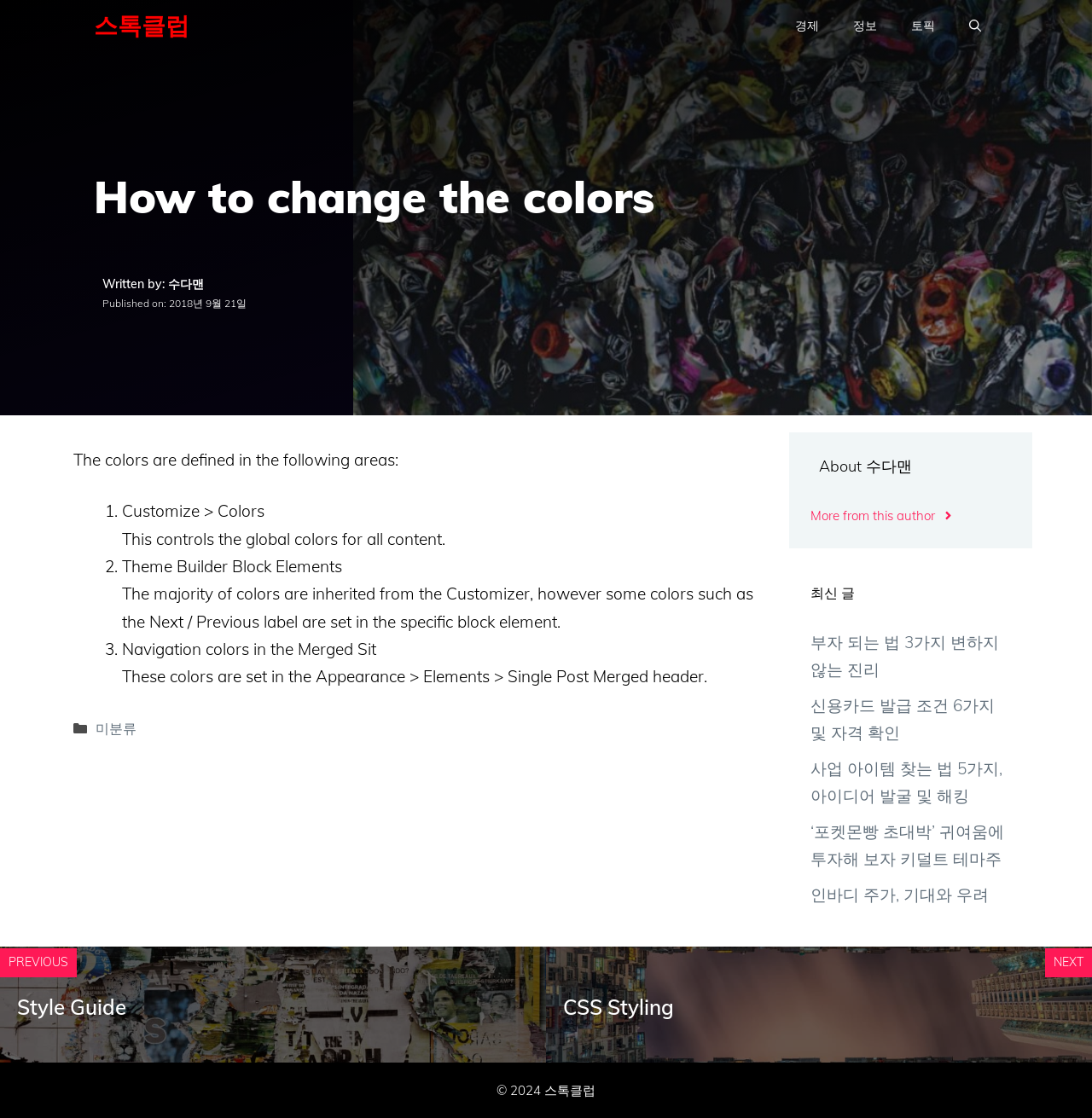Can you provide the bounding box coordinates for the element that should be clicked to implement the instruction: "Check the 'NEXT' button"?

[0.965, 0.854, 0.992, 0.868]